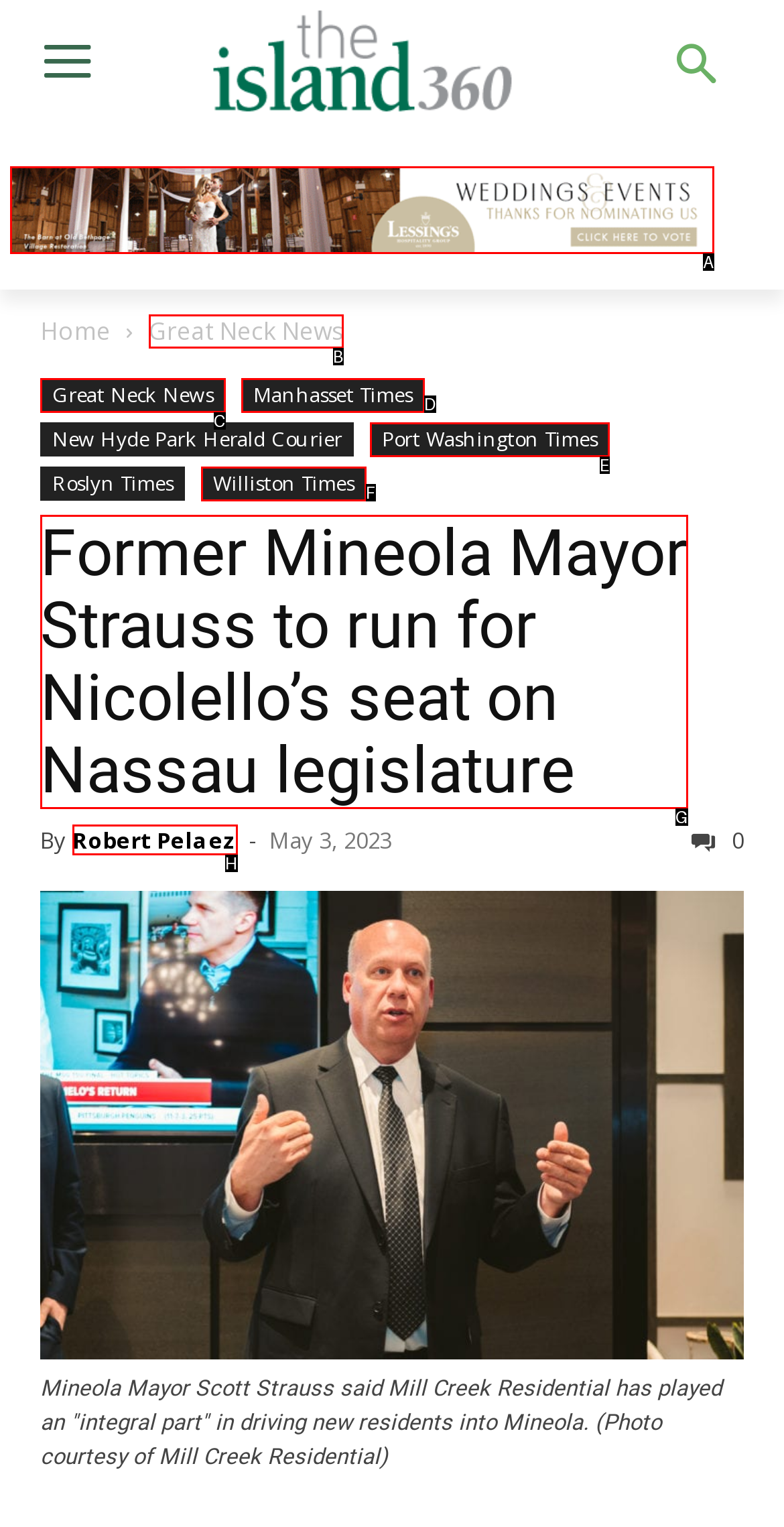Point out the HTML element I should click to achieve the following task: Read Great Neck News Provide the letter of the selected option from the choices.

B